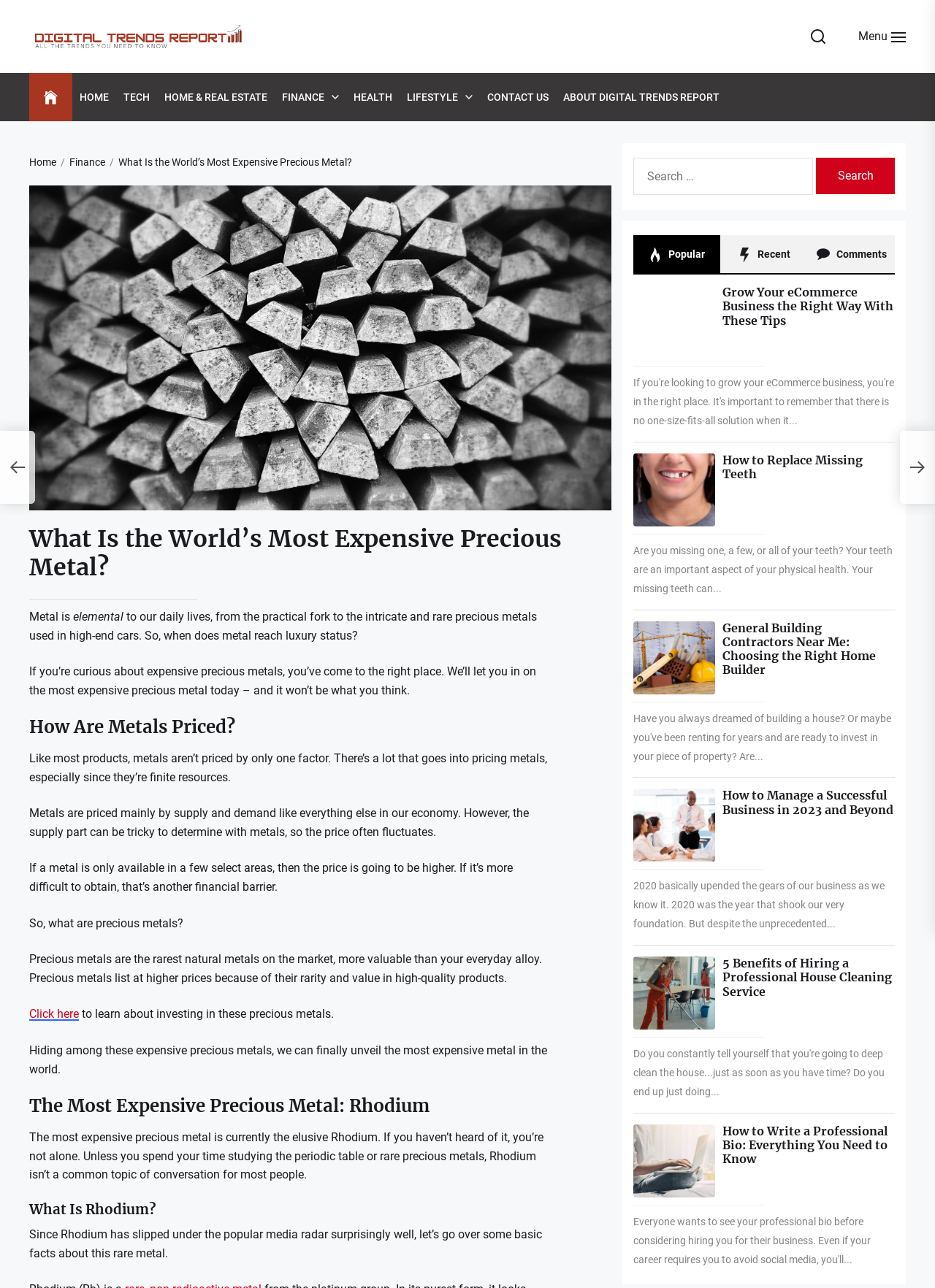Determine the bounding box coordinates of the target area to click to execute the following instruction: "Read the article 'Grow Your eCommerce Business the Right Way With These Tips'."

[0.773, 0.222, 0.957, 0.254]